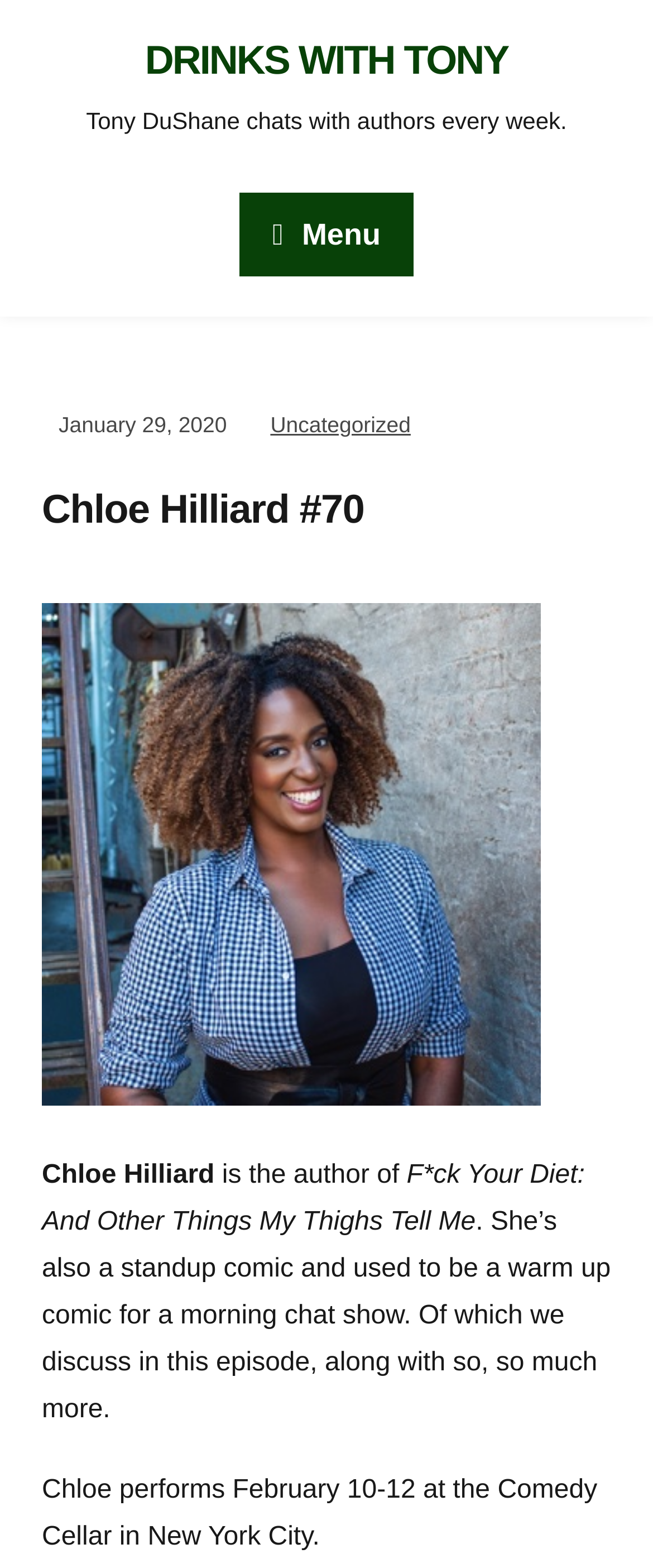Could you please study the image and provide a detailed answer to the question:
What is Tony DuShane's occupation?

I found the answer by looking at the text that says 'Tony DuShane chats with authors every week', which indicates that Tony DuShane is the one who chats with authors, so his occupation is related to author chats.